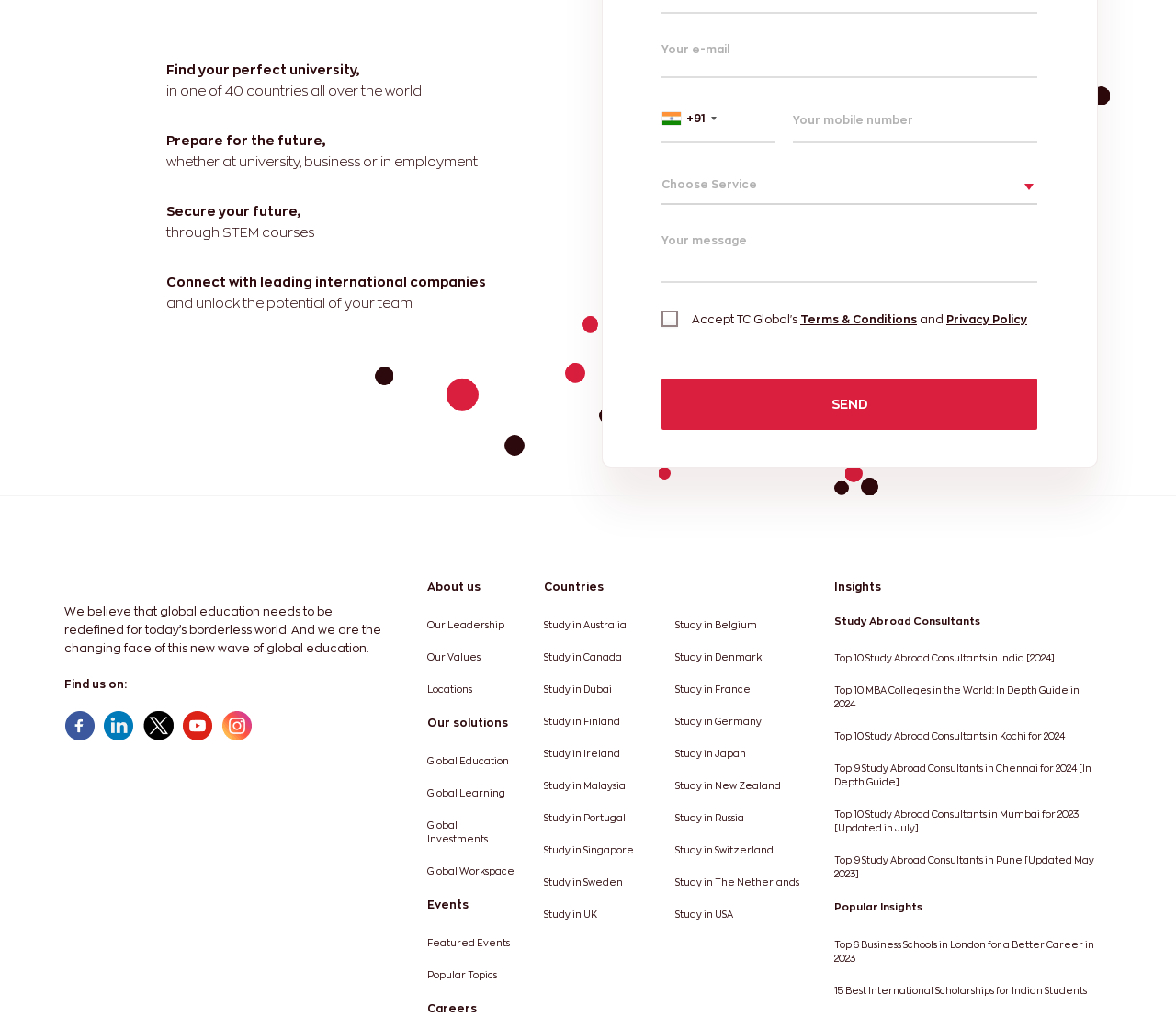Using the details in the image, give a detailed response to the question below:
How many countries are mentioned for studying abroad?

The webpage mentions 'Find your perfect university, in one of 40 countries all over the world', indicating that there are 40 countries where one can study abroad.